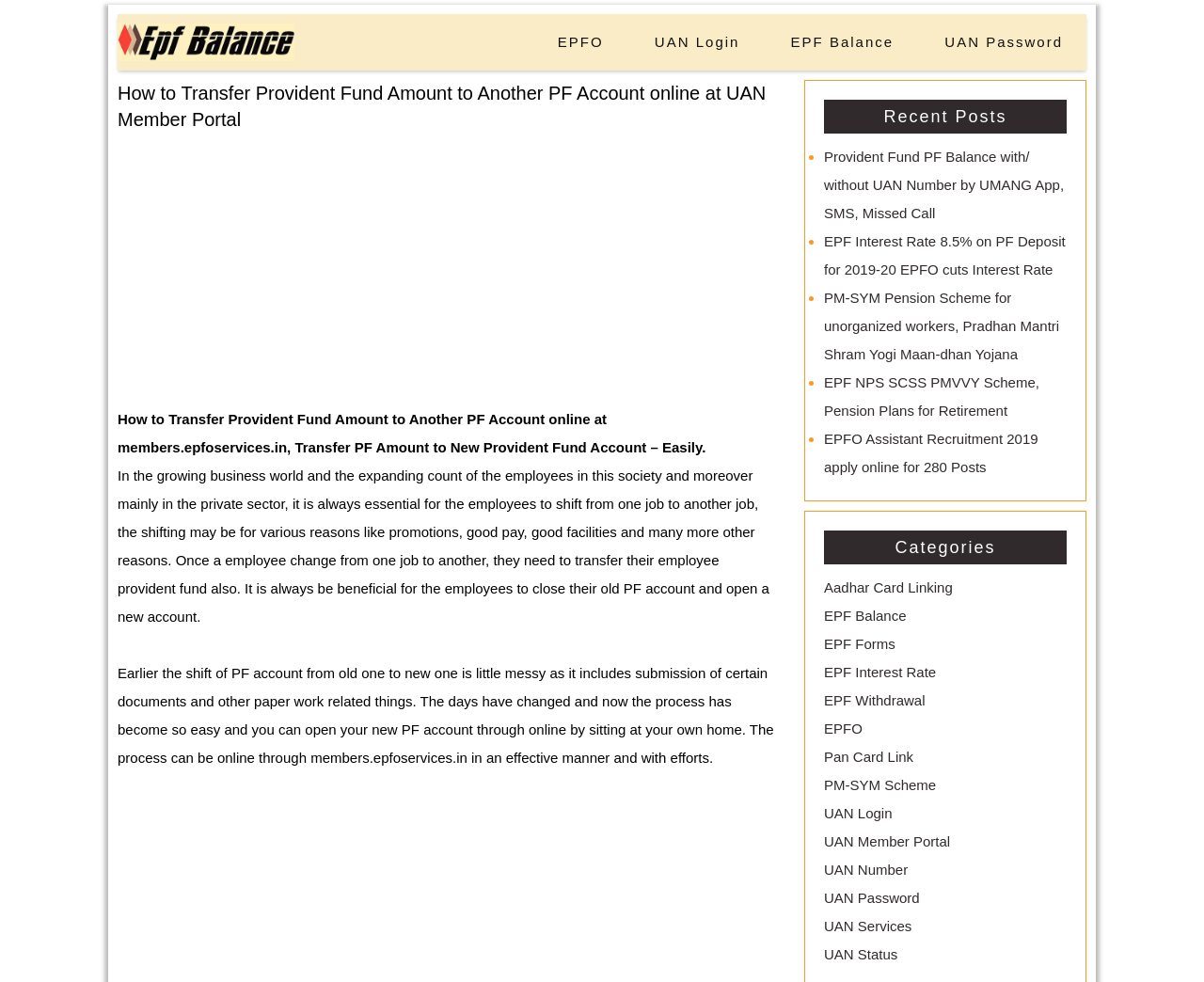What is the name of the portal used for PF services?
Refer to the screenshot and answer in one word or phrase.

UAN Member Portal